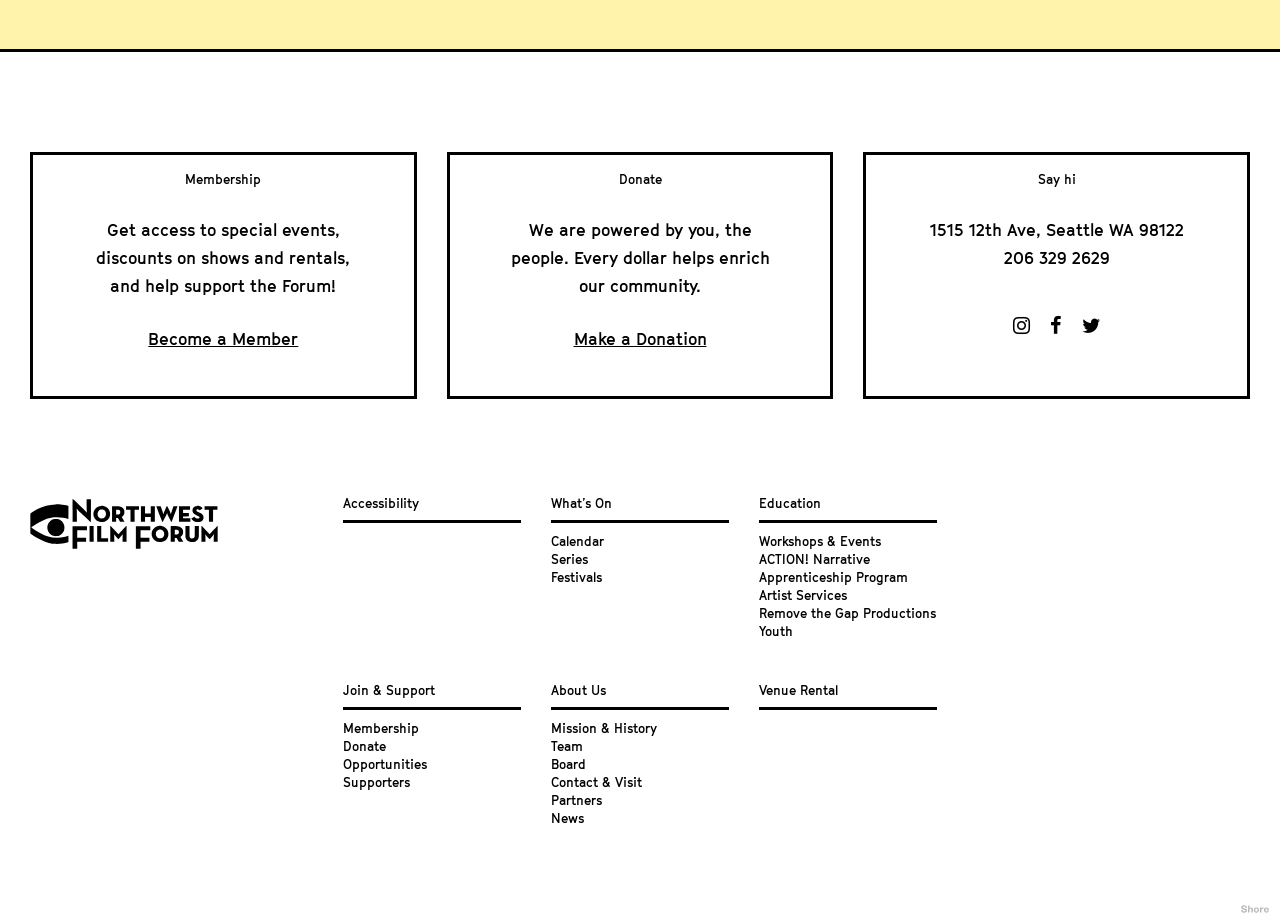Pinpoint the bounding box coordinates of the clickable area necessary to execute the following instruction: "View What’s On". The coordinates should be given as four float numbers between 0 and 1, namely [left, top, right, bottom].

[0.43, 0.541, 0.478, 0.55]